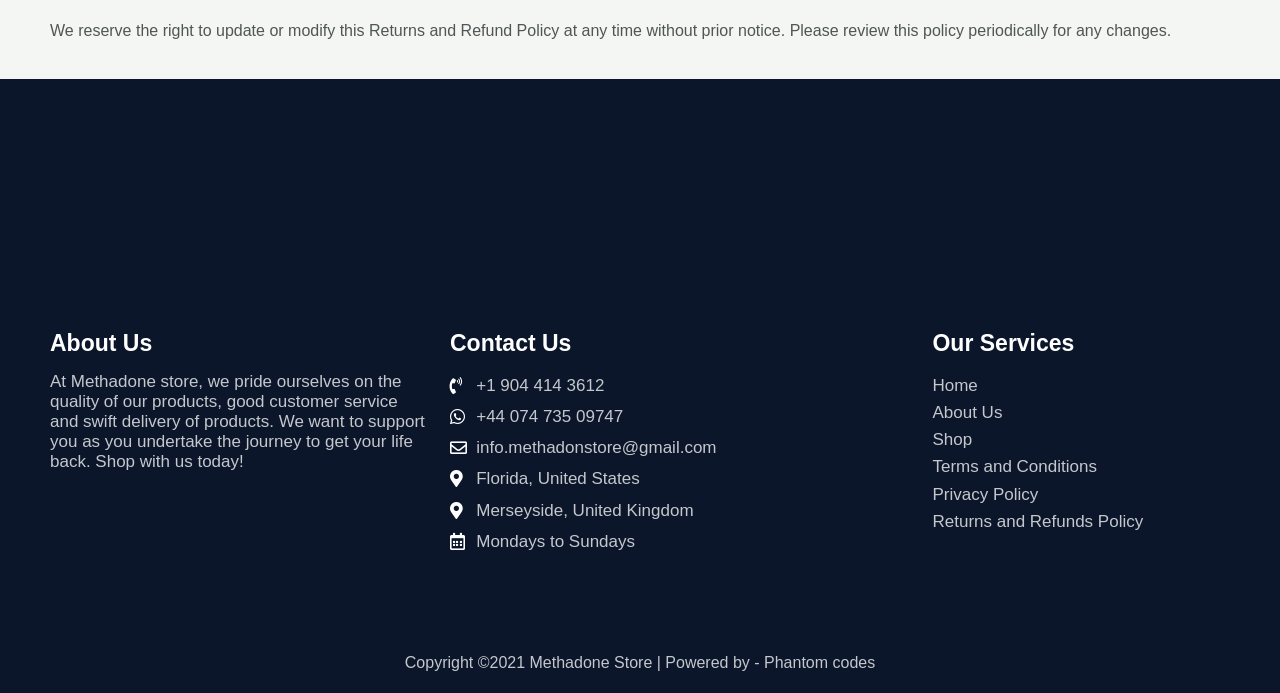Determine the bounding box coordinates of the region I should click to achieve the following instruction: "View Terms and Conditions". Ensure the bounding box coordinates are four float numbers between 0 and 1, i.e., [left, top, right, bottom].

[0.728, 0.654, 0.957, 0.693]